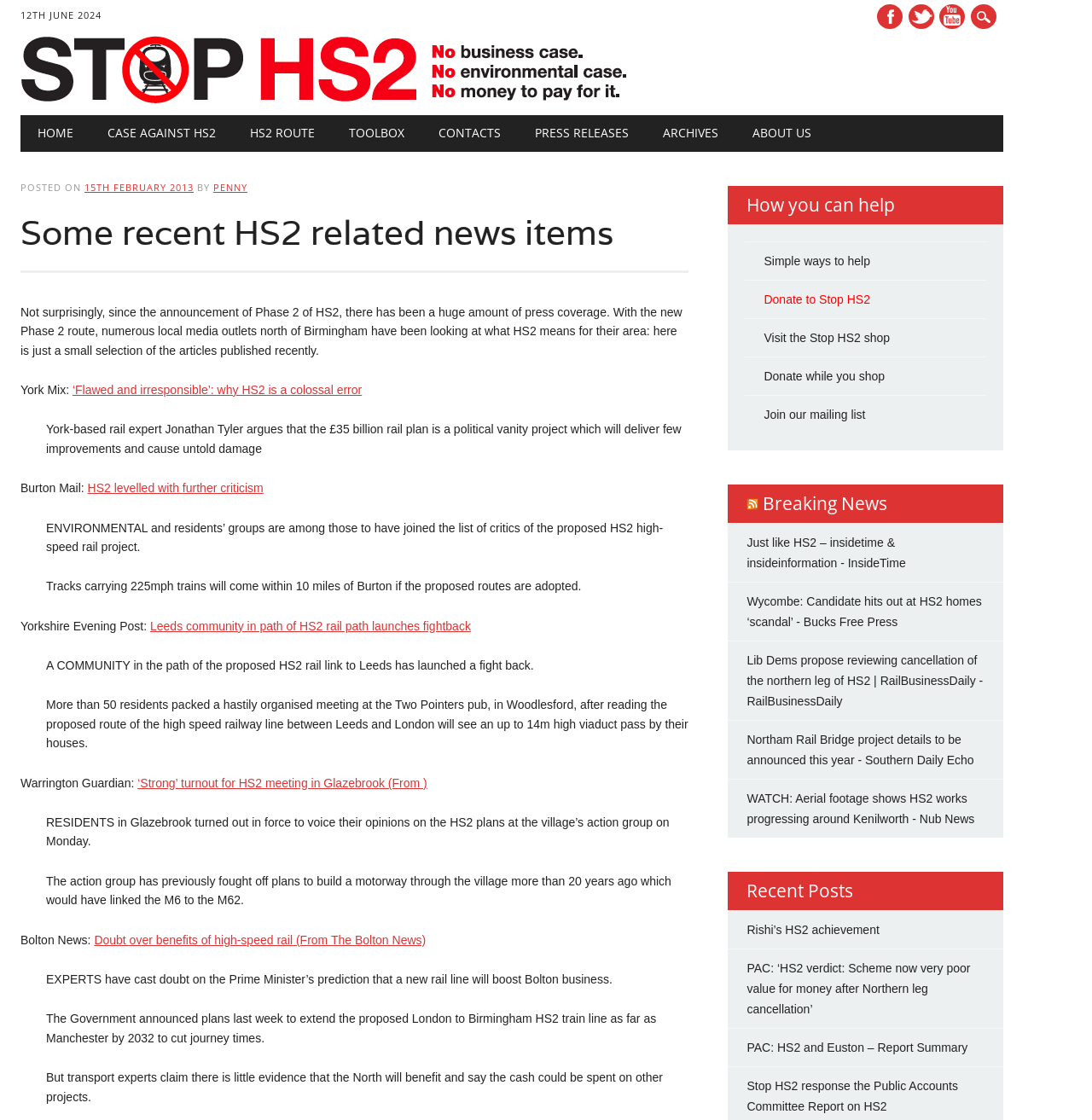Answer the question with a single word or phrase: 
How many recent posts are listed on the page?

4